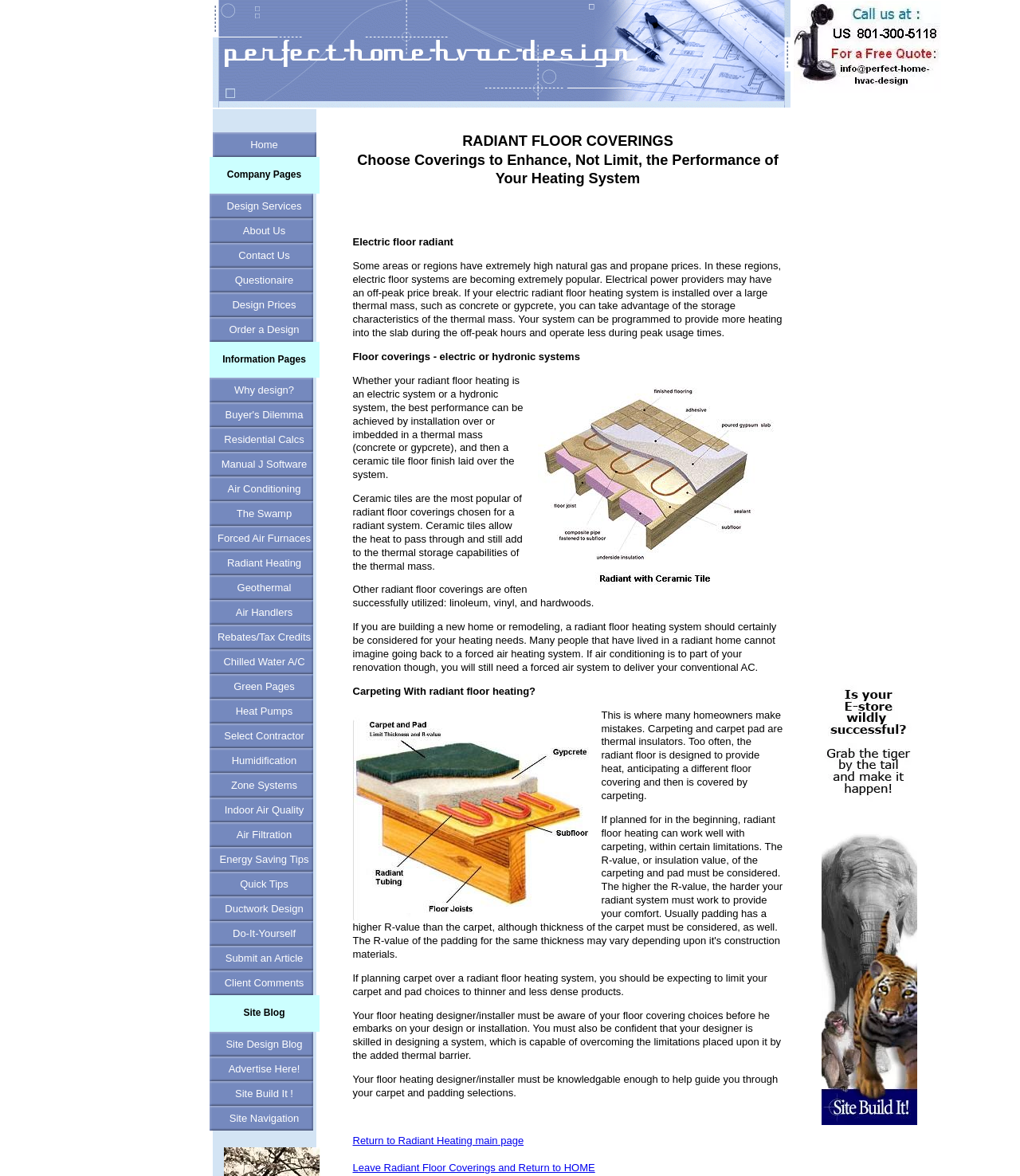Please find the bounding box coordinates of the element that must be clicked to perform the given instruction: "Donate now". The coordinates should be four float numbers from 0 to 1, i.e., [left, top, right, bottom].

None